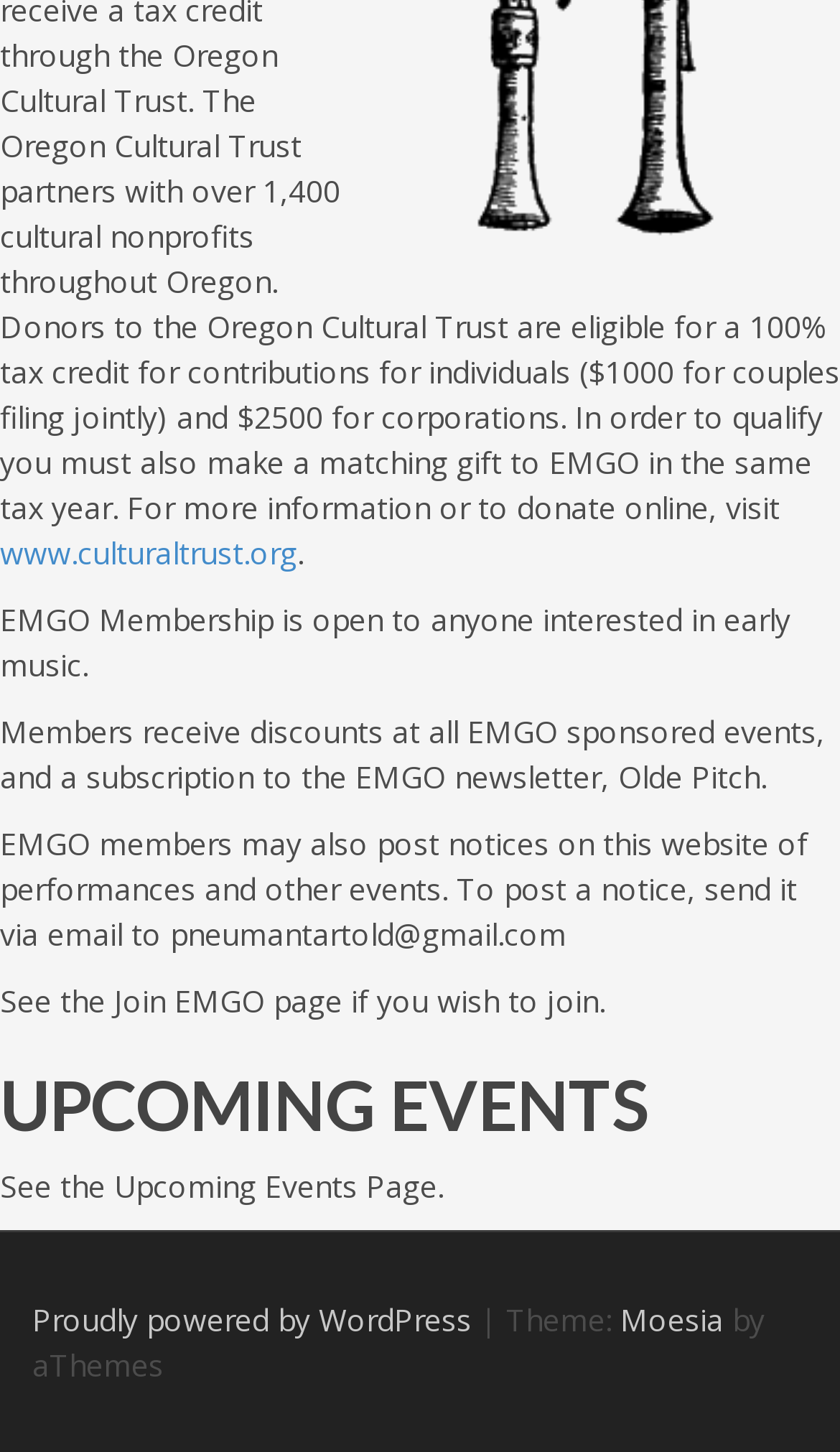Given the description: "Moesia", determine the bounding box coordinates of the UI element. The coordinates should be formatted as four float numbers between 0 and 1, [left, top, right, bottom].

[0.738, 0.895, 0.862, 0.923]